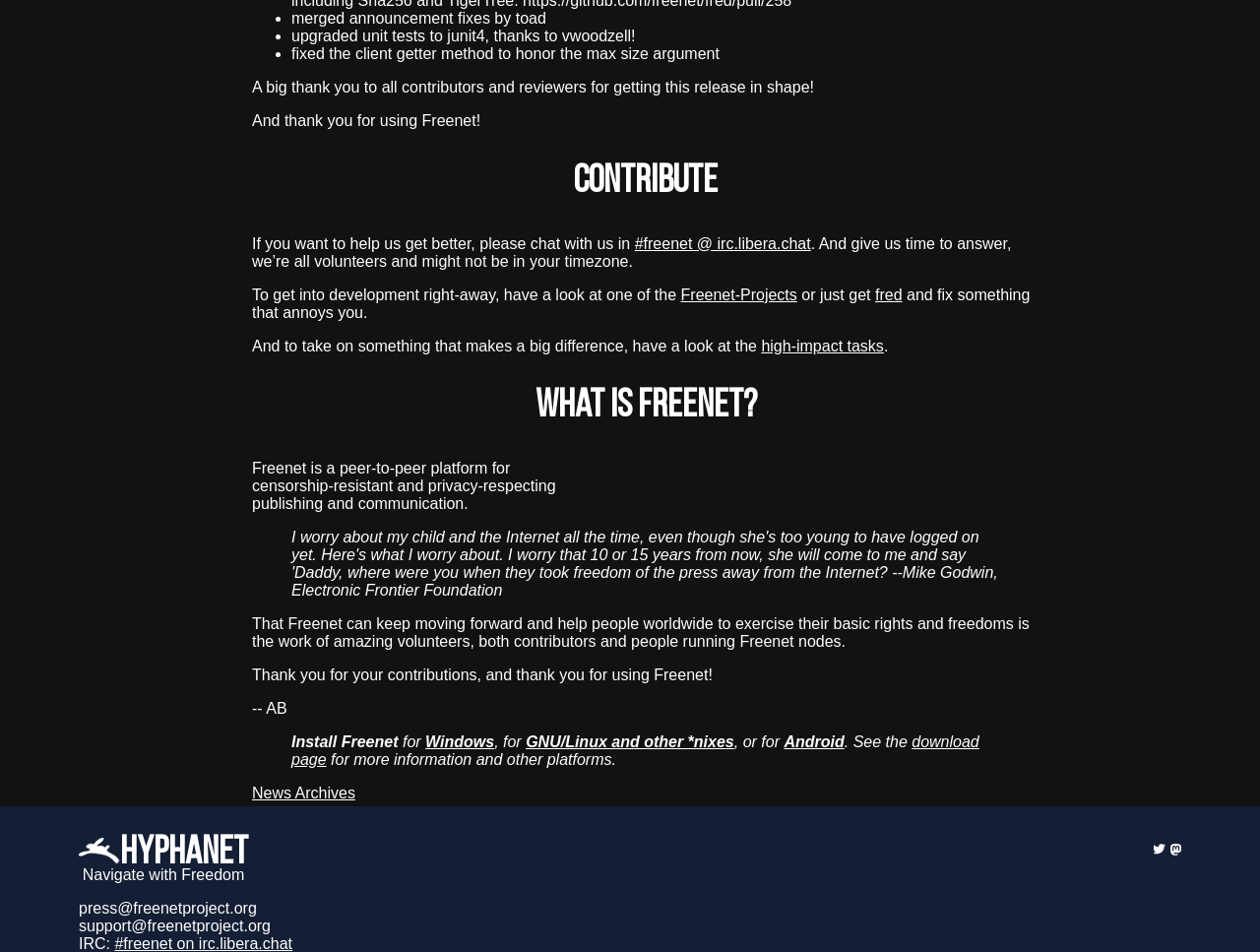Locate the bounding box coordinates of the UI element described by: "GNU/Linux and other *nixes". Provide the coordinates as four float numbers between 0 and 1, formatted as [left, top, right, bottom].

[0.417, 0.77, 0.583, 0.788]